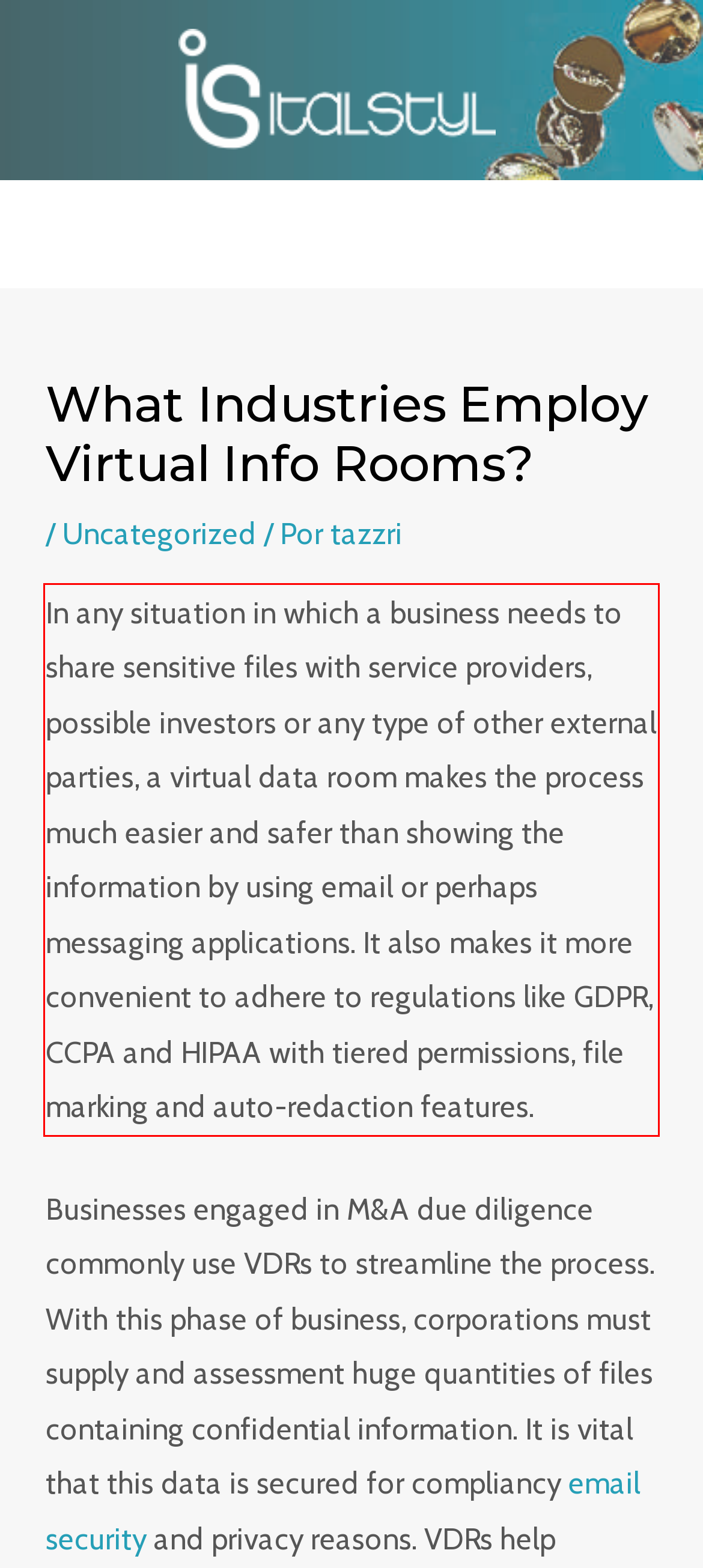You are provided with a webpage screenshot that includes a red rectangle bounding box. Extract the text content from within the bounding box using OCR.

In any situation in which a business needs to share sensitive files with service providers, possible investors or any type of other external parties, a virtual data room makes the process much easier and safer than showing the information by using email or perhaps messaging applications. It also makes it more convenient to adhere to regulations like GDPR, CCPA and HIPAA with tiered permissions, file marking and auto-redaction features.